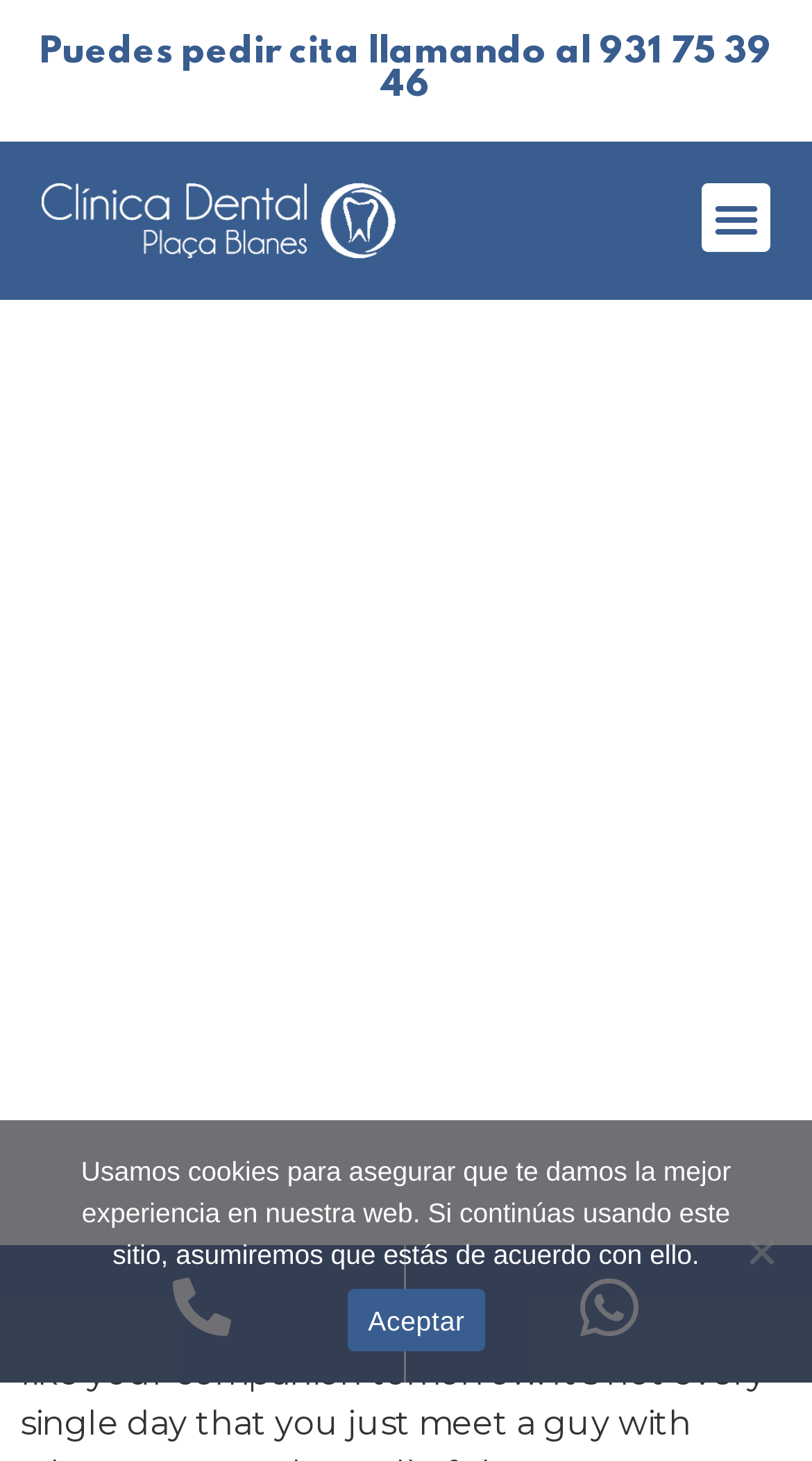Please respond to the question using a single word or phrase:
Is there a heading element on the webpage?

Yes